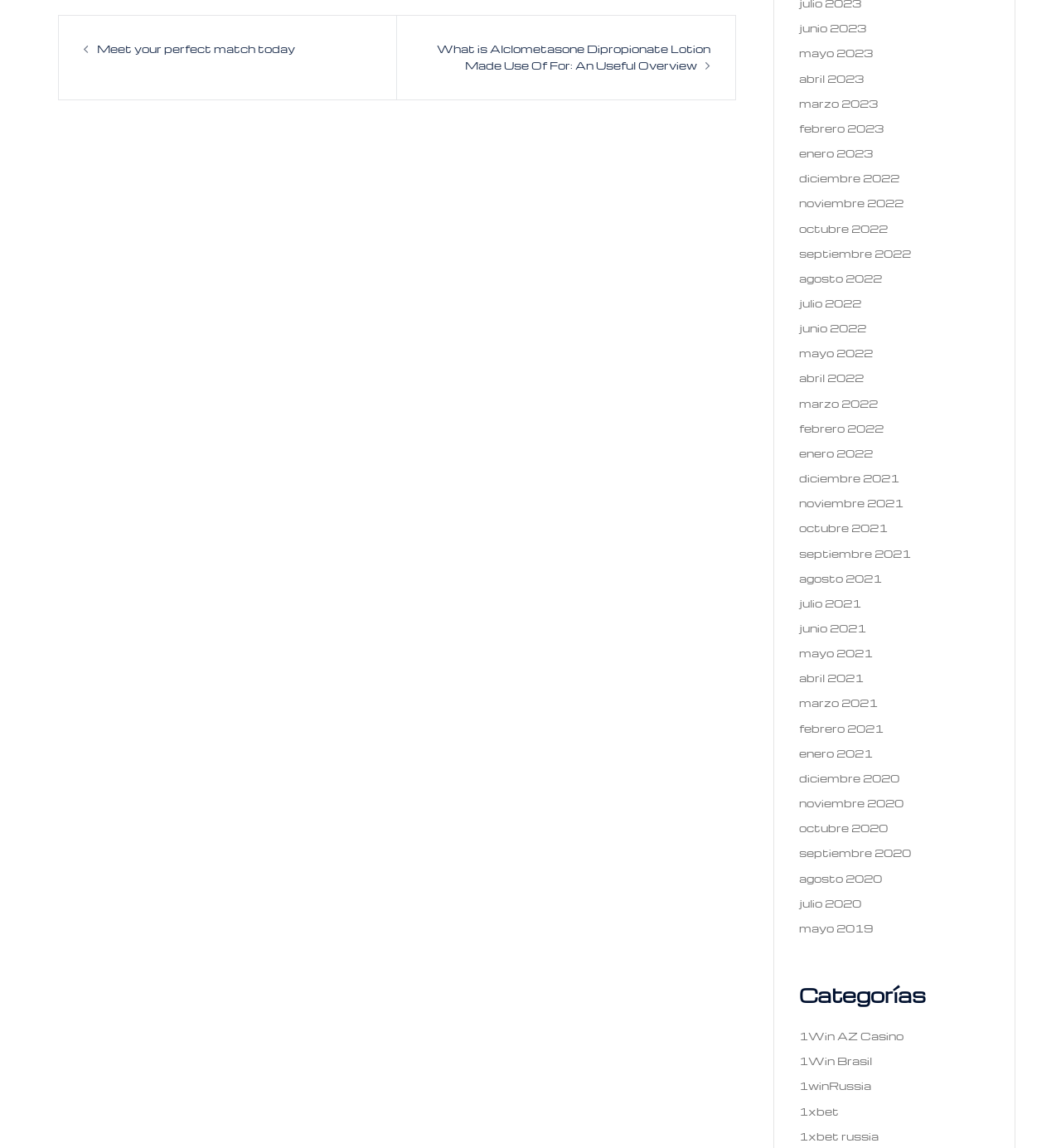Identify the bounding box coordinates for the UI element mentioned here: "1xbet". Provide the coordinates as four float values between 0 and 1, i.e., [left, top, right, bottom].

[0.753, 0.961, 0.79, 0.974]